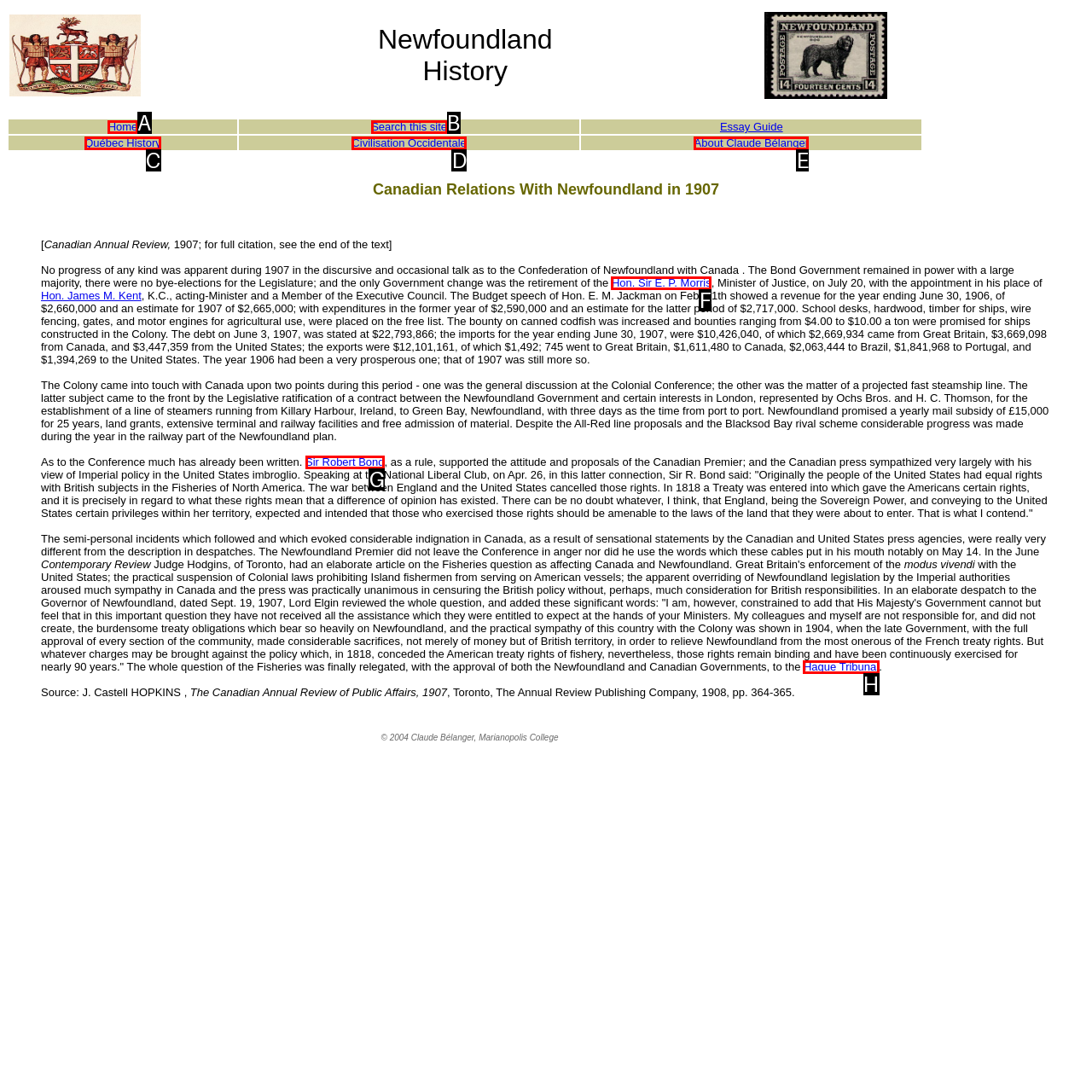Identify the appropriate choice to fulfill this task: Click on the 'Québec History' link
Respond with the letter corresponding to the correct option.

C